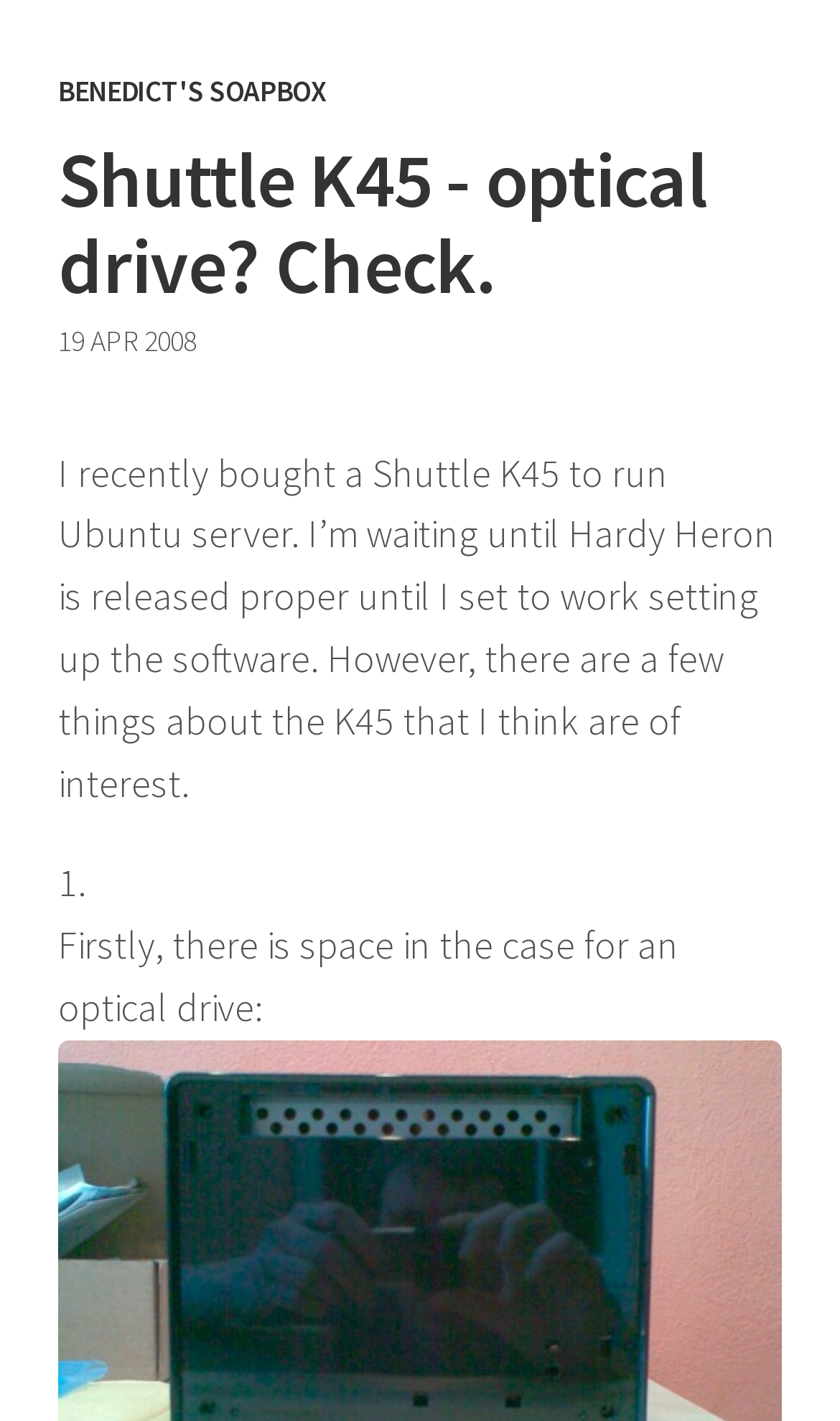Bounding box coordinates are specified in the format (top-left x, top-left y, bottom-right x, bottom-right y). All values are floating point numbers bounded between 0 and 1. Please provide the bounding box coordinate of the region this sentence describes: Benedict's Soapbox

[0.069, 0.052, 0.387, 0.077]